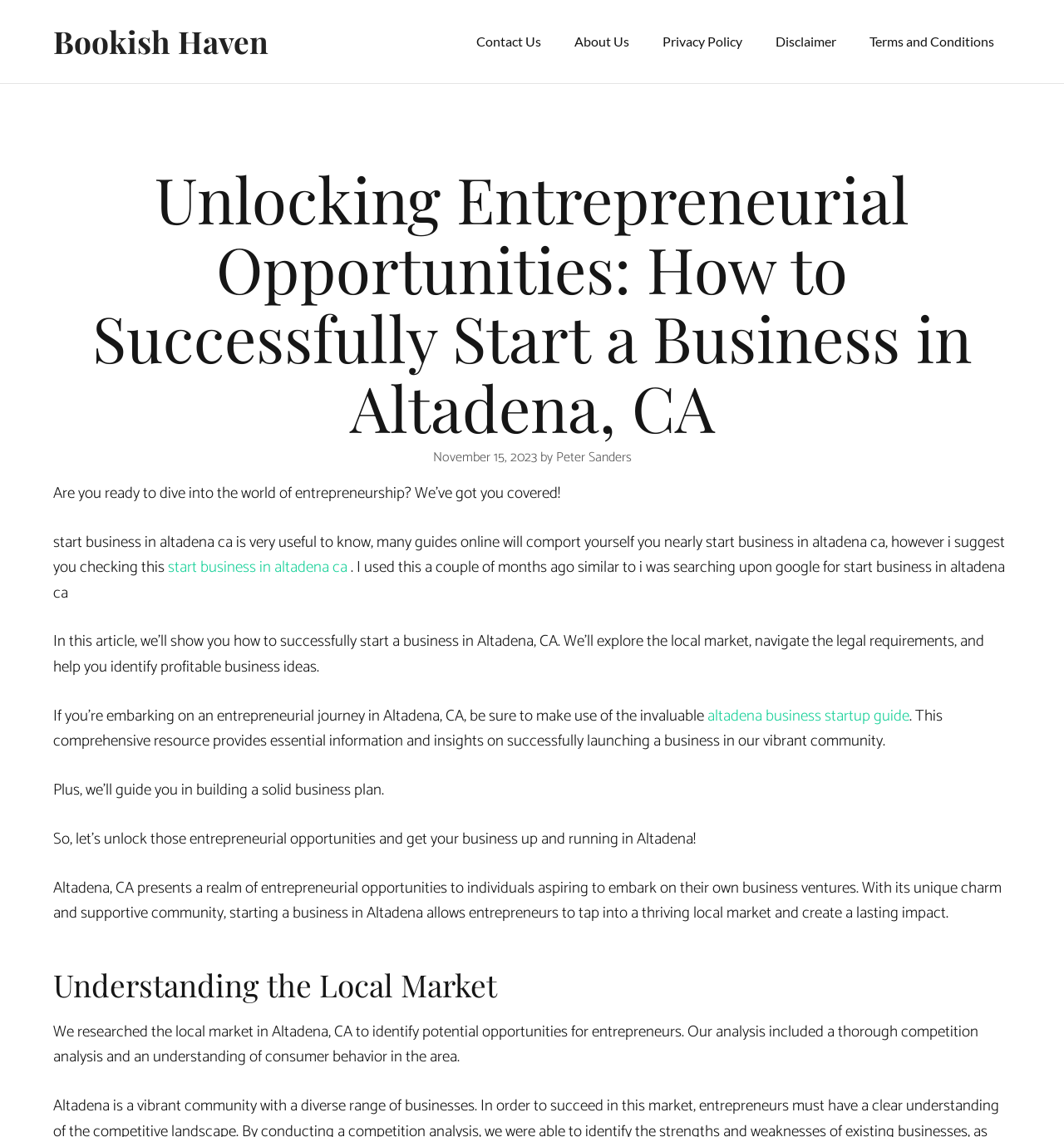Consider the image and give a detailed and elaborate answer to the question: 
What is the purpose of the 'altadena business startup guide'?

The purpose of the 'altadena business startup guide' is to provide essential information and insights on successfully launching a business in Altadena, CA, as mentioned in the article.